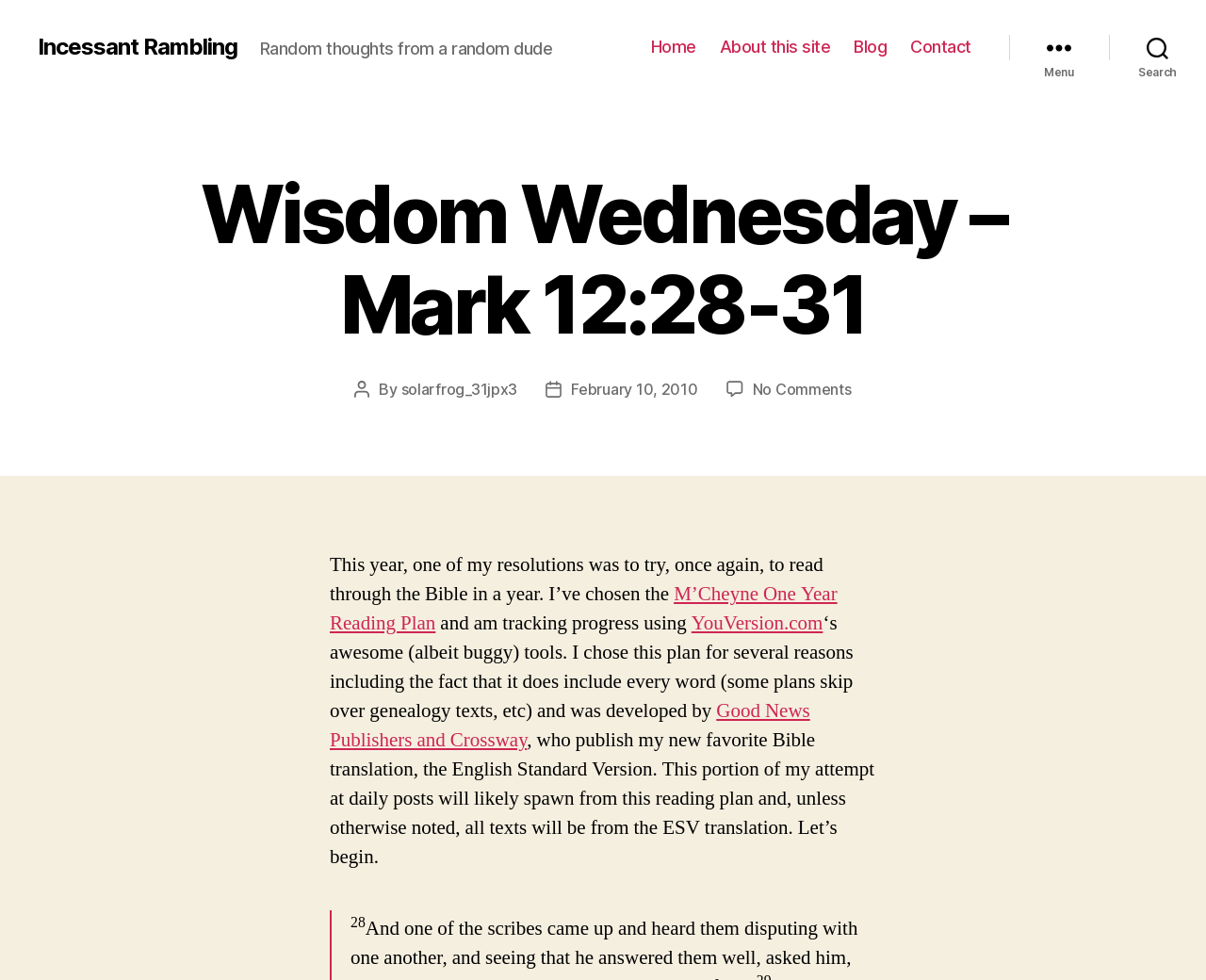How many comments are there on the post?
Please interpret the details in the image and answer the question thoroughly.

The number of comments on the post can be found at the bottom of the post, where it says 'No Comments on Wisdom Wednesday – Mark 12:28-31'.